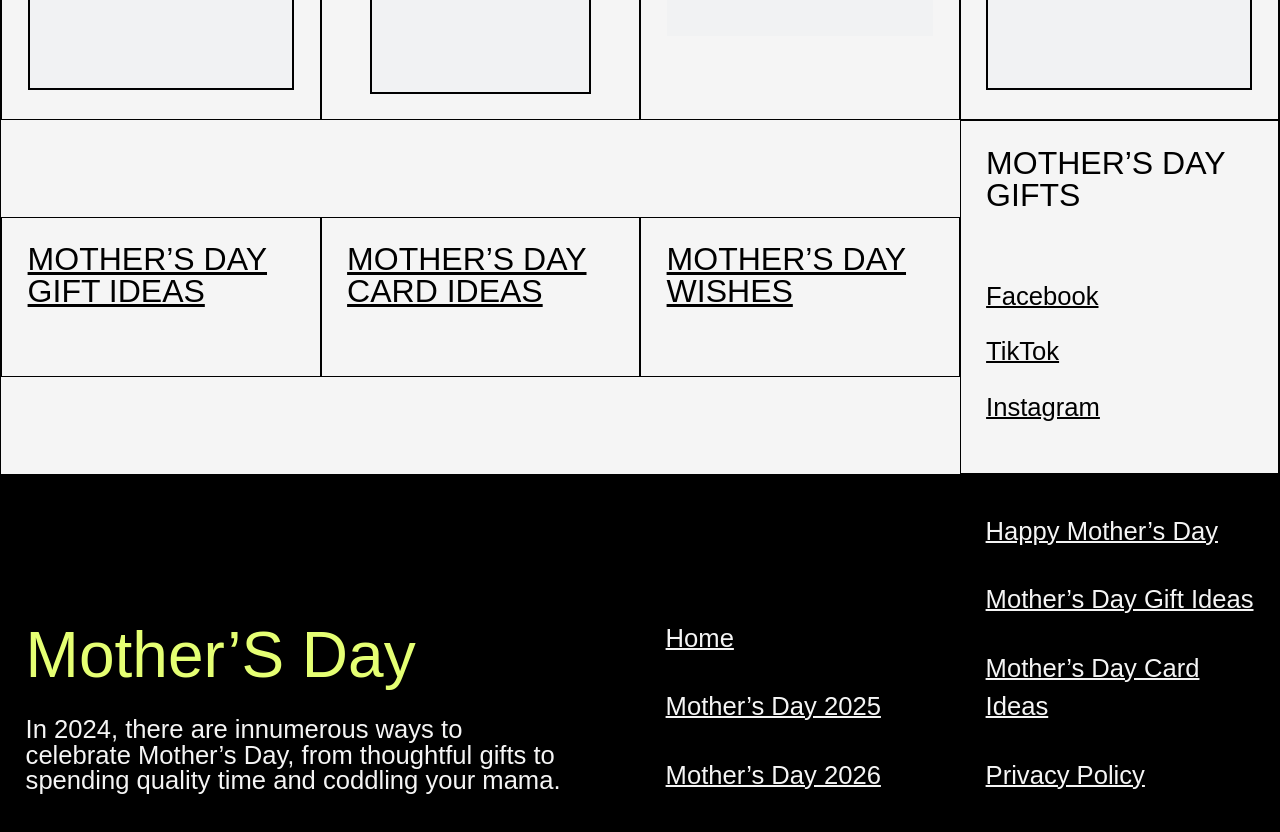Can you look at the image and give a comprehensive answer to the question:
What is the theme of the webpage?

I inferred the theme of the webpage by looking at the multiple headings and links related to Mother's Day, such as 'MOTHER’S DAY GIFT IDEAS', 'MOTHER’S DAY CARD IDEAS', and 'Happy Mother’s Day'.